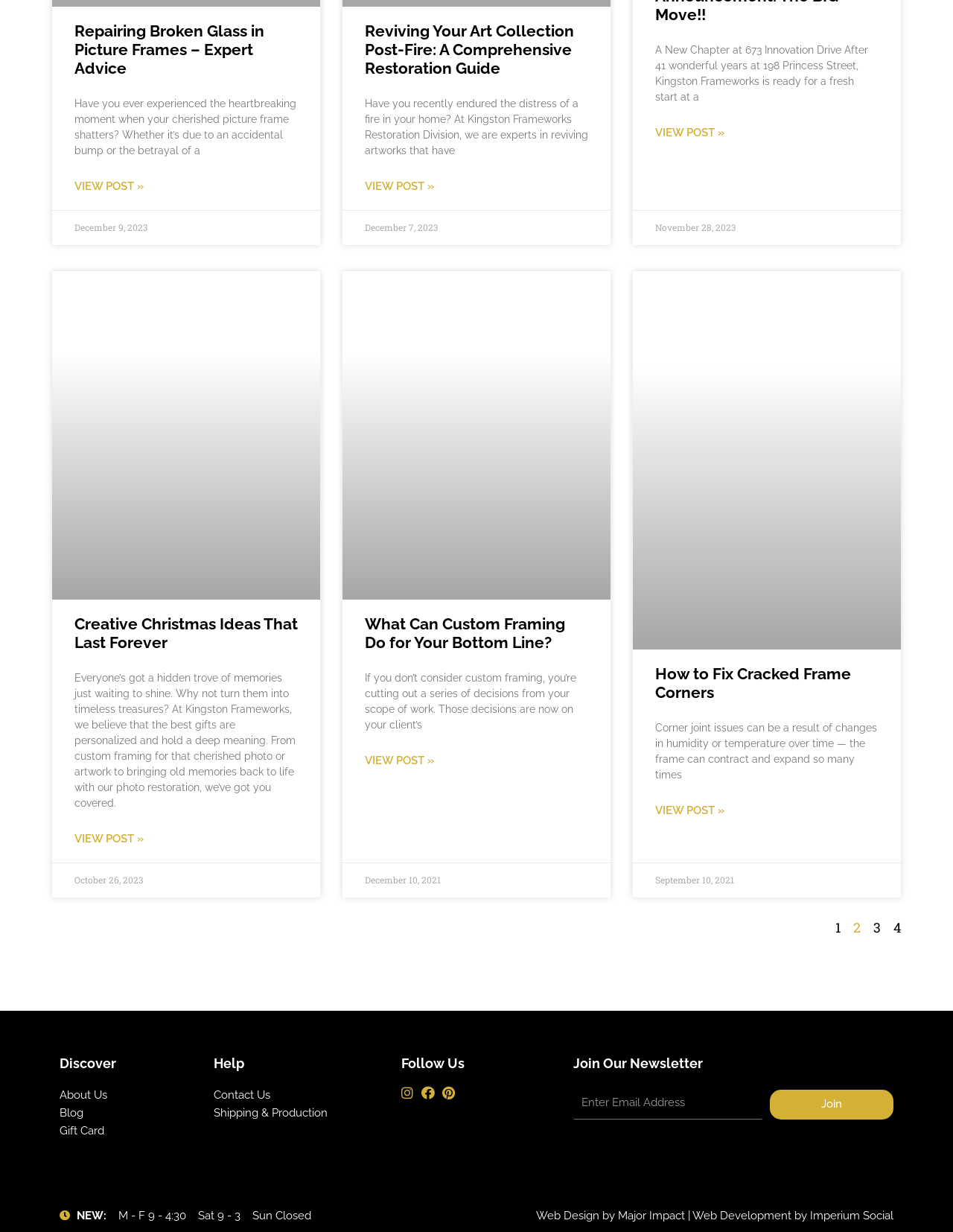Specify the bounding box coordinates of the element's area that should be clicked to execute the given instruction: "Read more about Repairing Broken Glass in Picture Frames – Expert Advice". The coordinates should be four float numbers between 0 and 1, i.e., [left, top, right, bottom].

[0.078, 0.144, 0.151, 0.158]